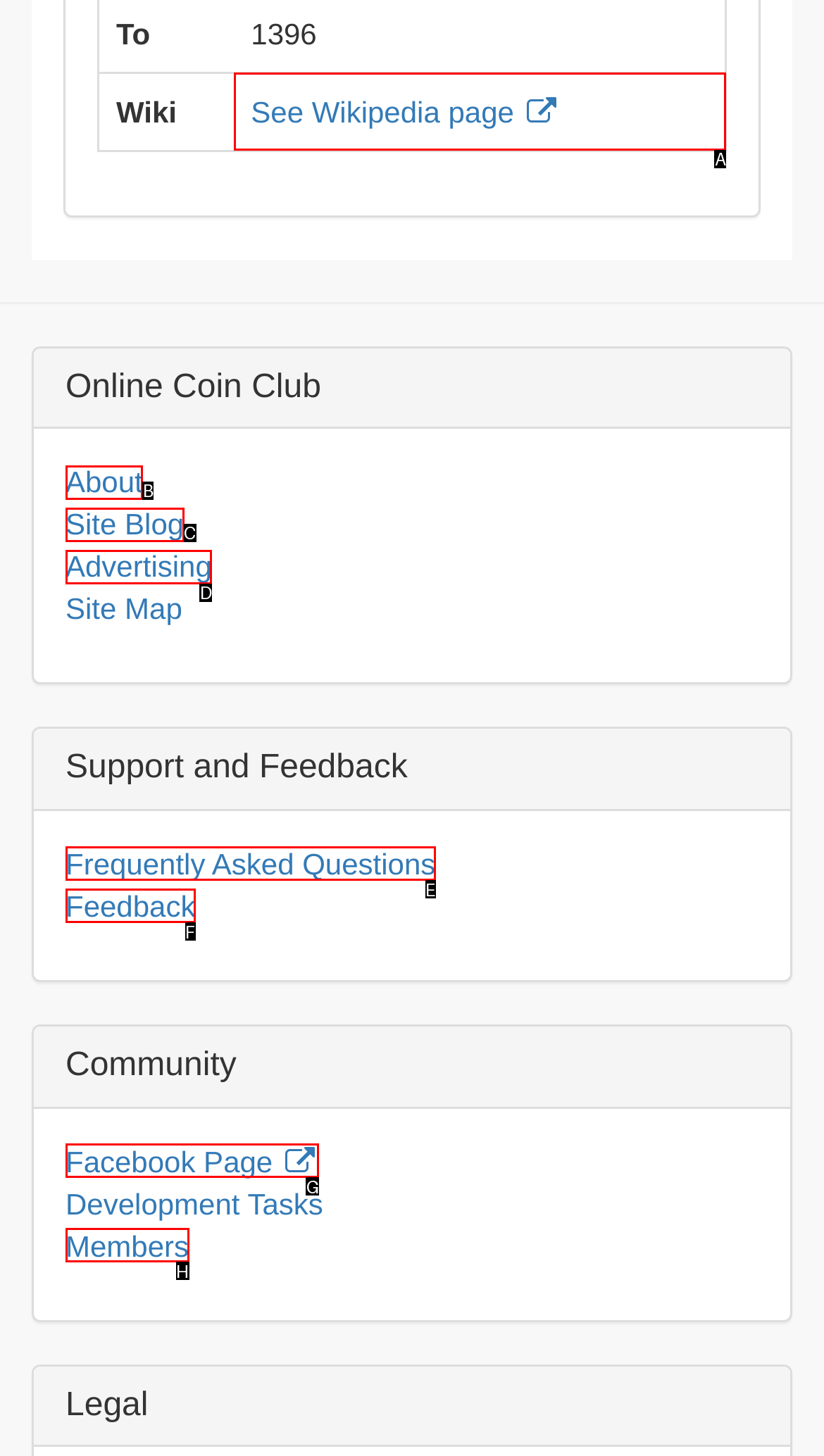Point out which UI element to click to complete this task: Visit the Wikipedia page
Answer with the letter corresponding to the right option from the available choices.

A